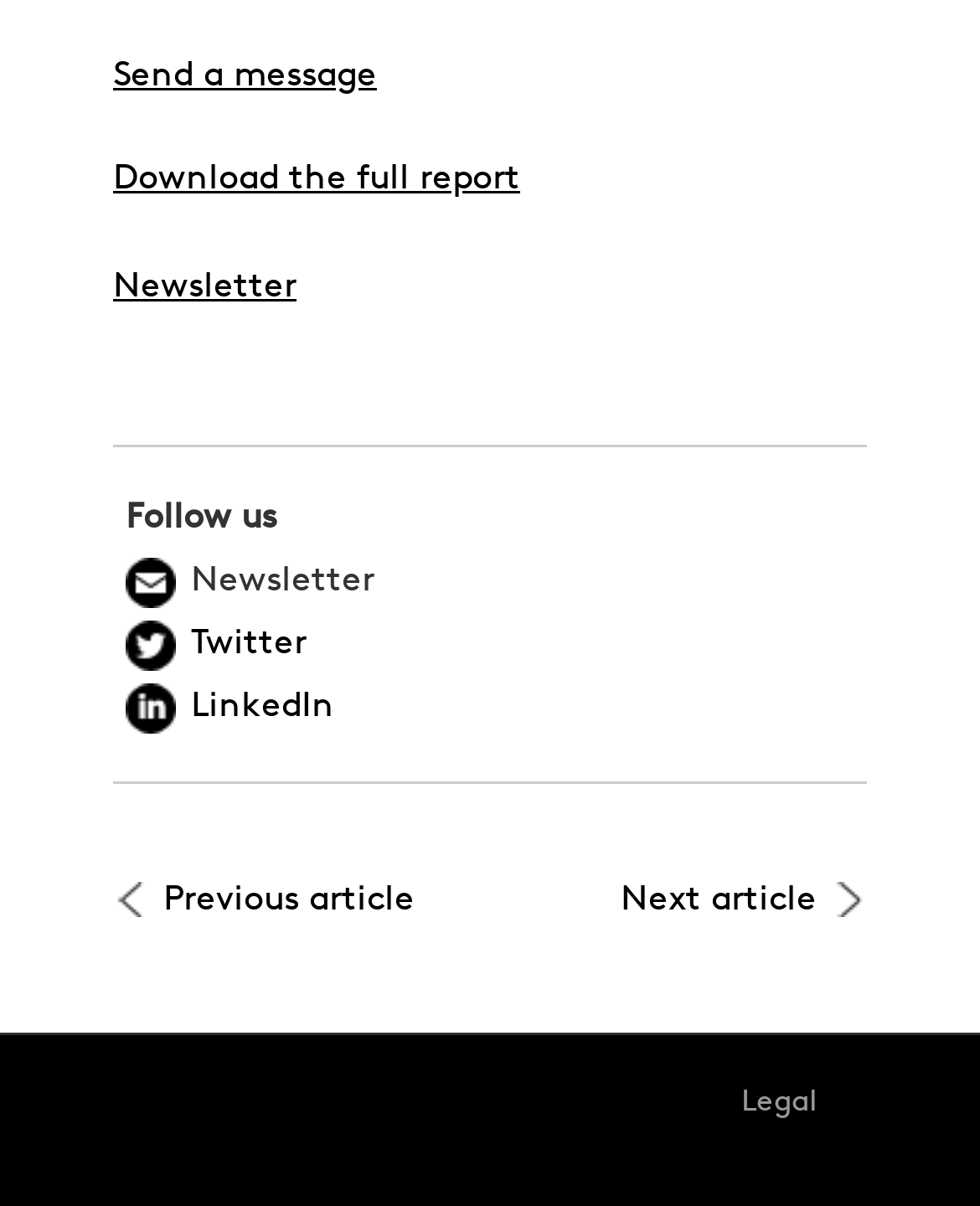Based on the provided description, "Legal", find the bounding box of the corresponding UI element in the screenshot.

[0.756, 0.902, 0.833, 0.927]